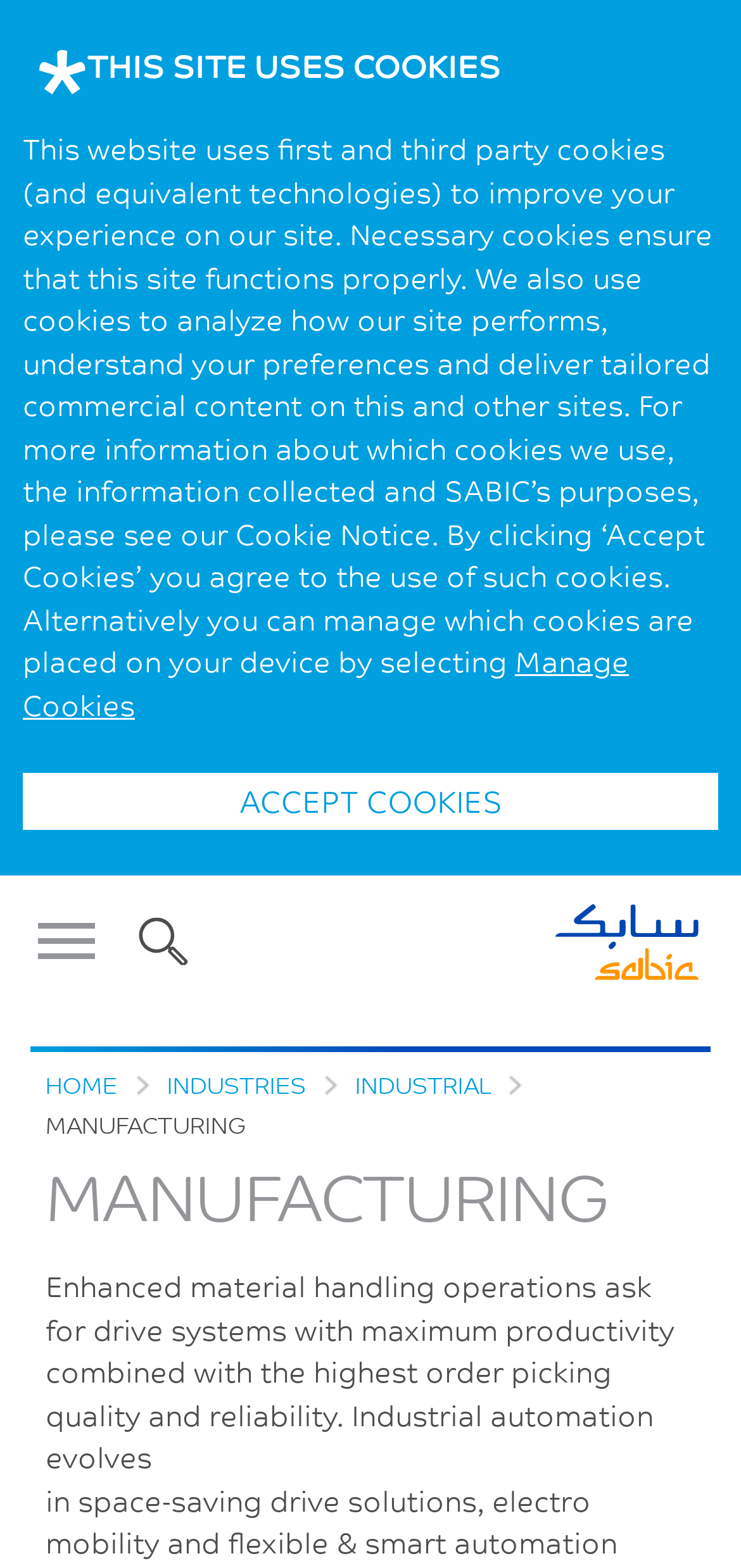Please reply to the following question with a single word or a short phrase:
What is the purpose of the 'ACCEPT COOKIES' button?

To agree to the use of cookies